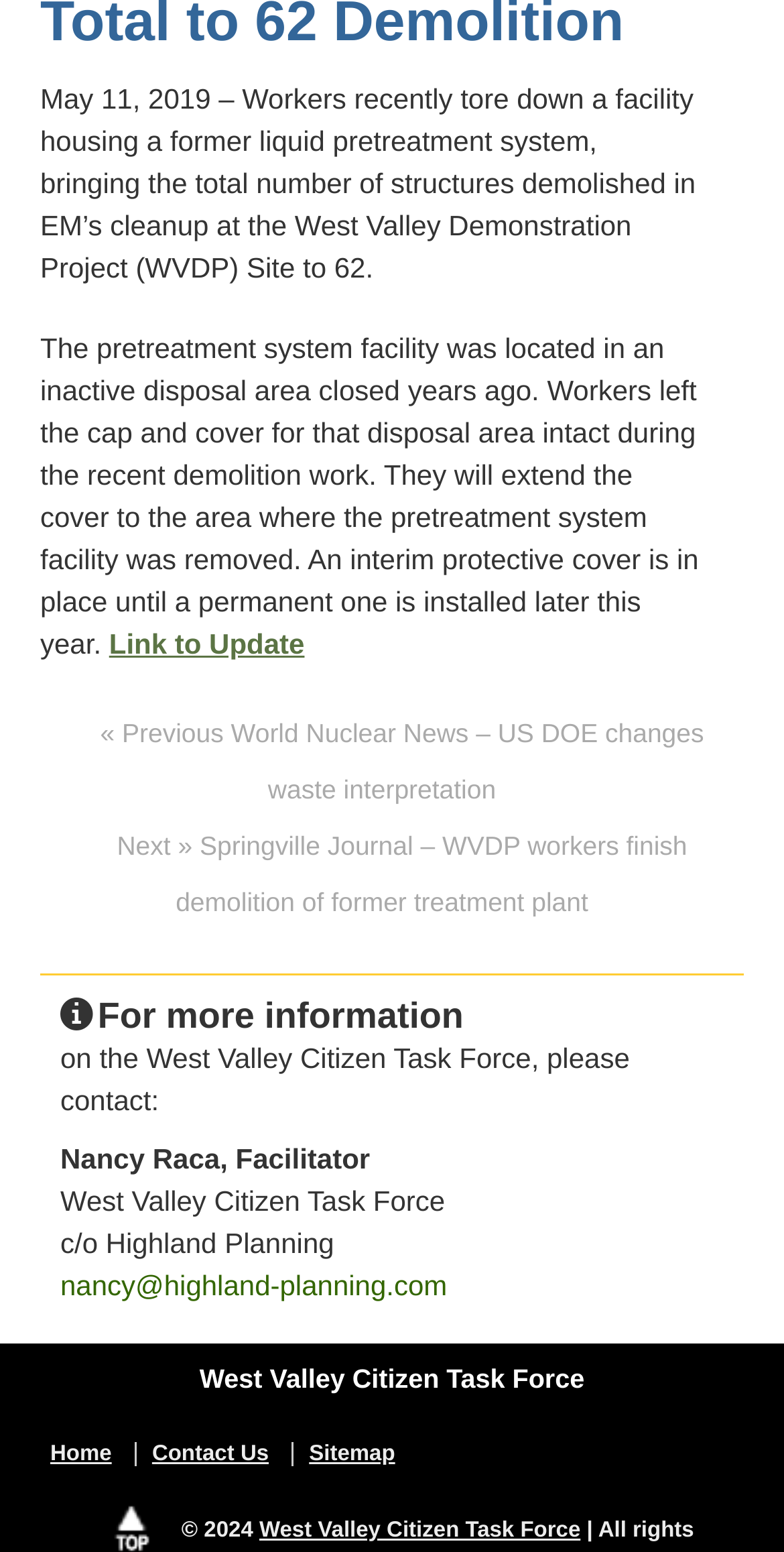Bounding box coordinates should be in the format (top-left x, top-left y, bottom-right x, bottom-right y) and all values should be floating point numbers between 0 and 1. Determine the bounding box coordinate for the UI element described as: title="scroll to top"

[0.133, 0.978, 0.205, 0.994]